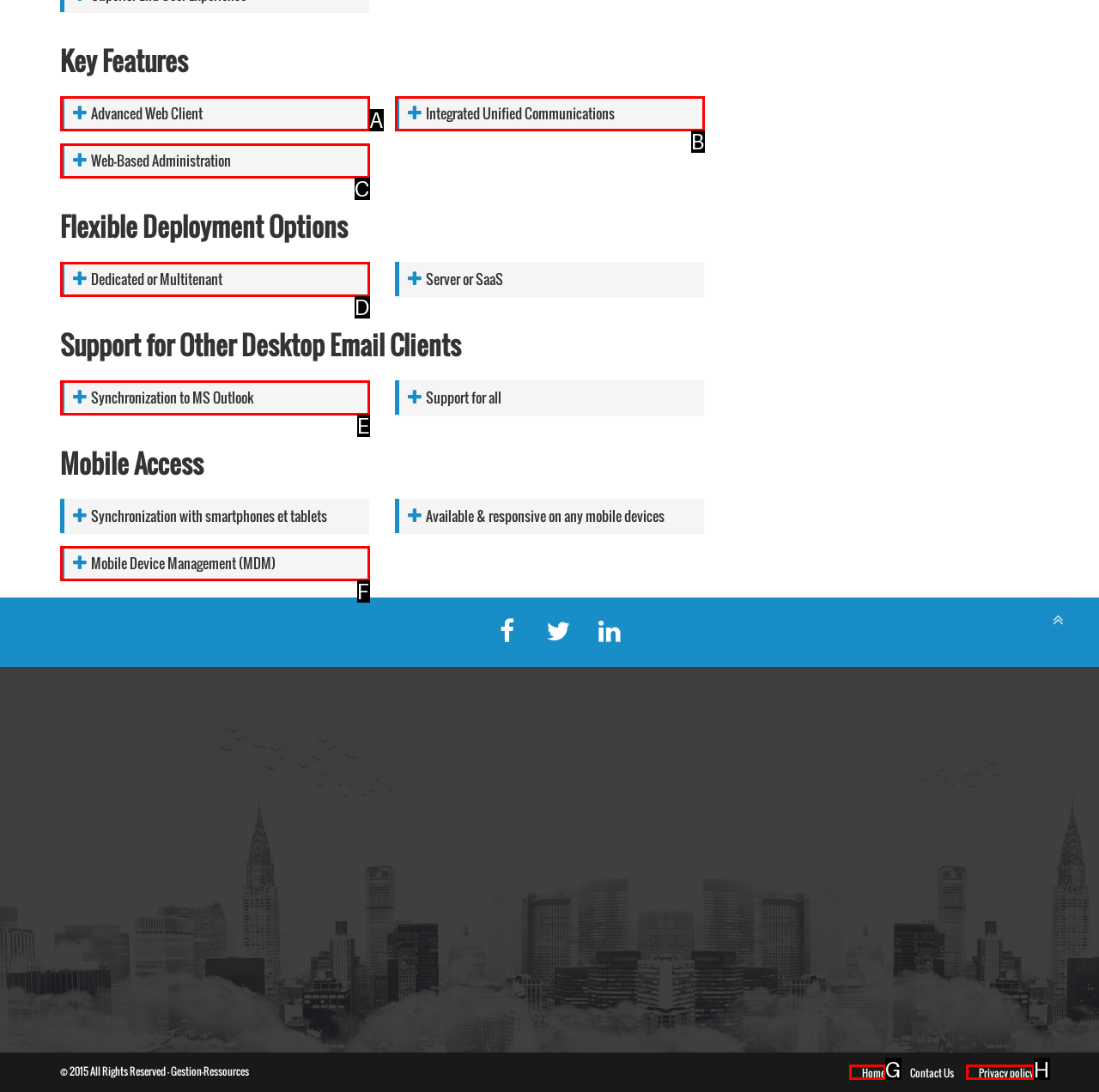Please select the letter of the HTML element that fits the description: Privacy policy. Answer with the option's letter directly.

H